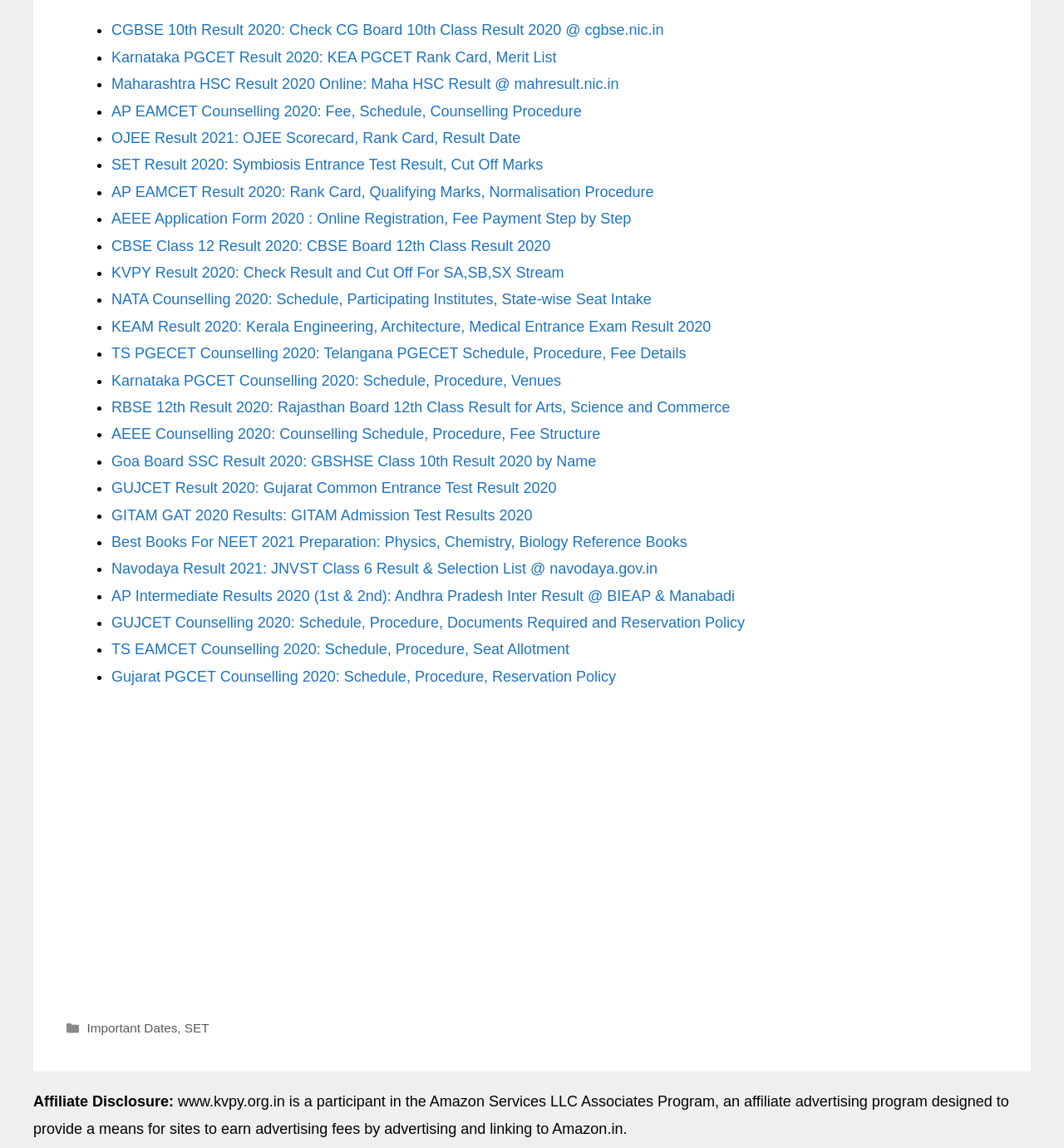Answer the question using only a single word or phrase: 
What is the purpose of the webpage?

Education results and information